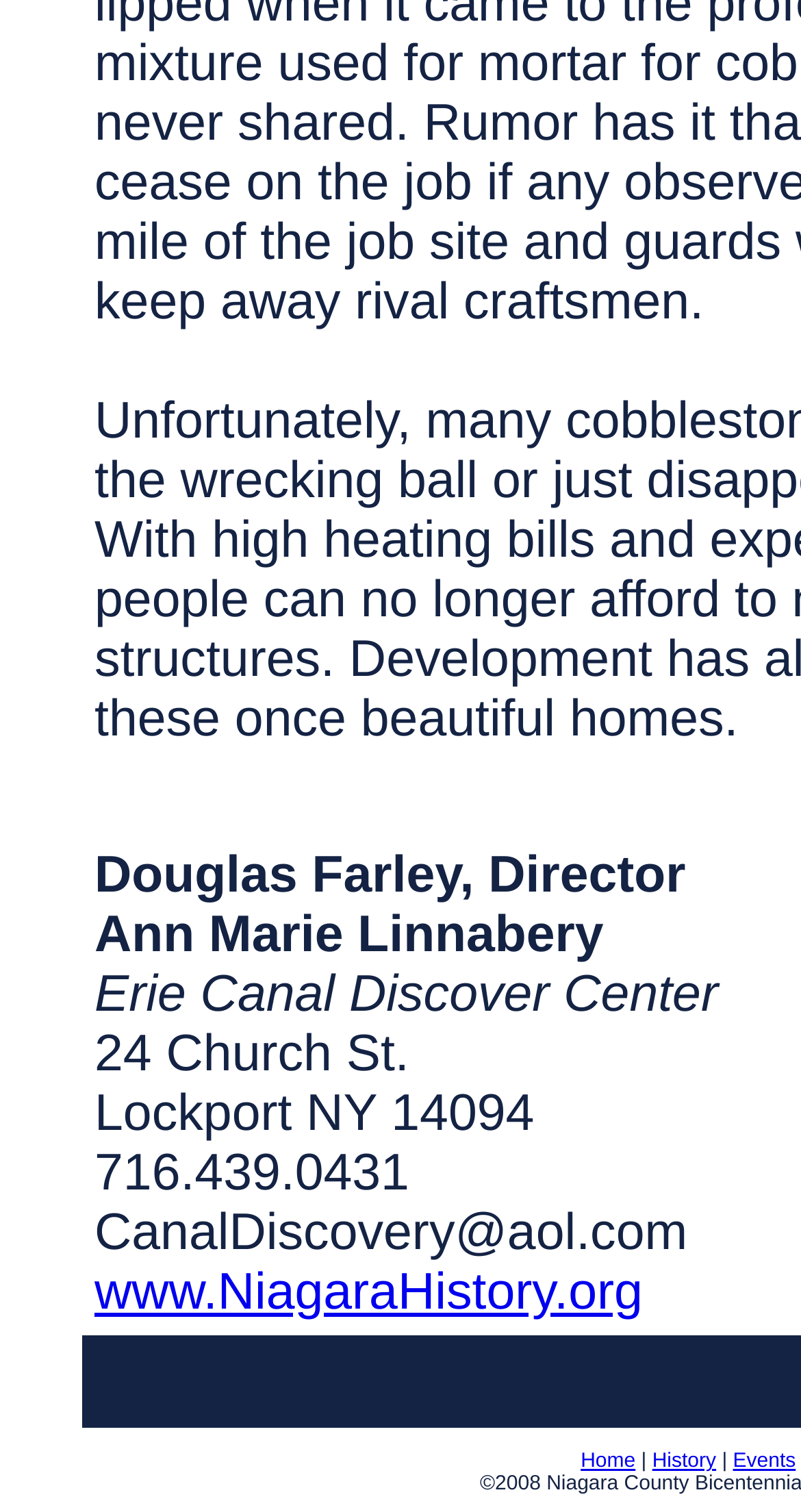How many navigation links are at the bottom of the page?
Using the visual information, answer the question in a single word or phrase.

3